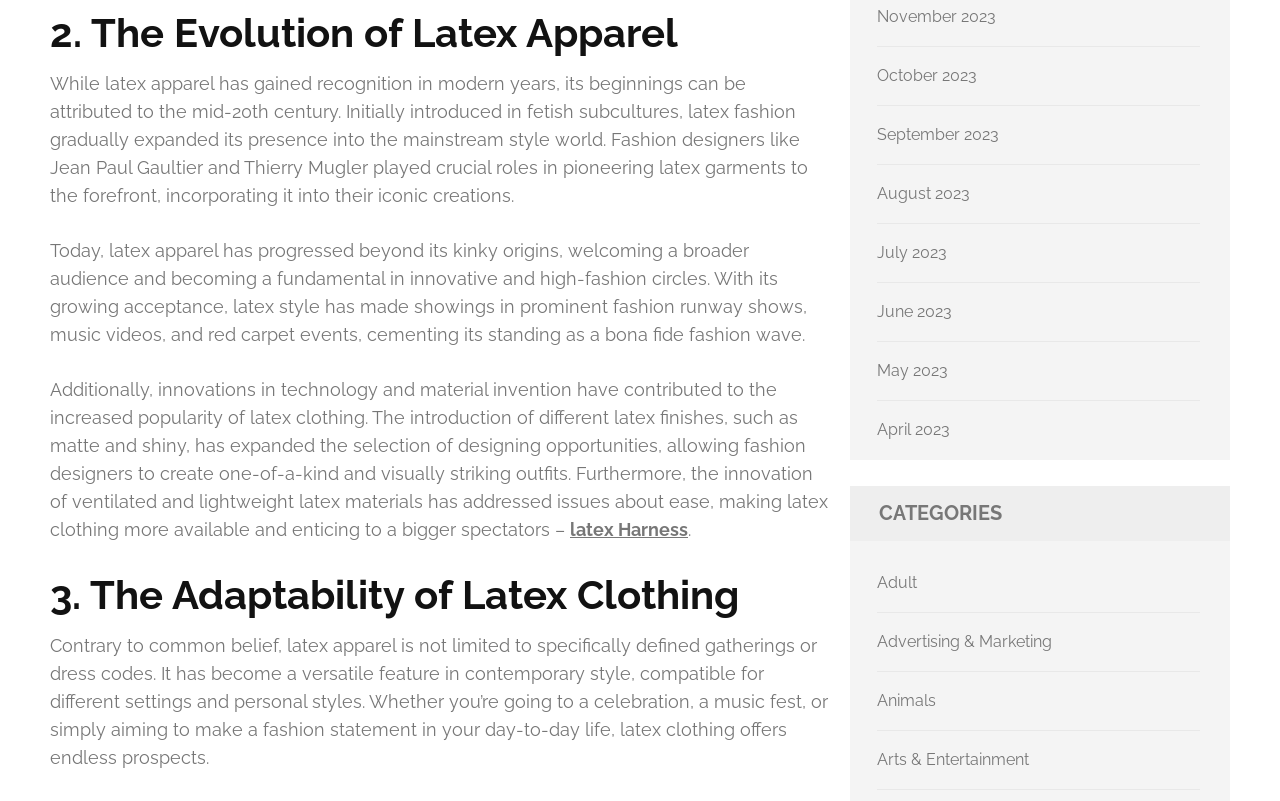Find the bounding box coordinates of the element I should click to carry out the following instruction: "explore adult category".

[0.685, 0.716, 0.716, 0.74]